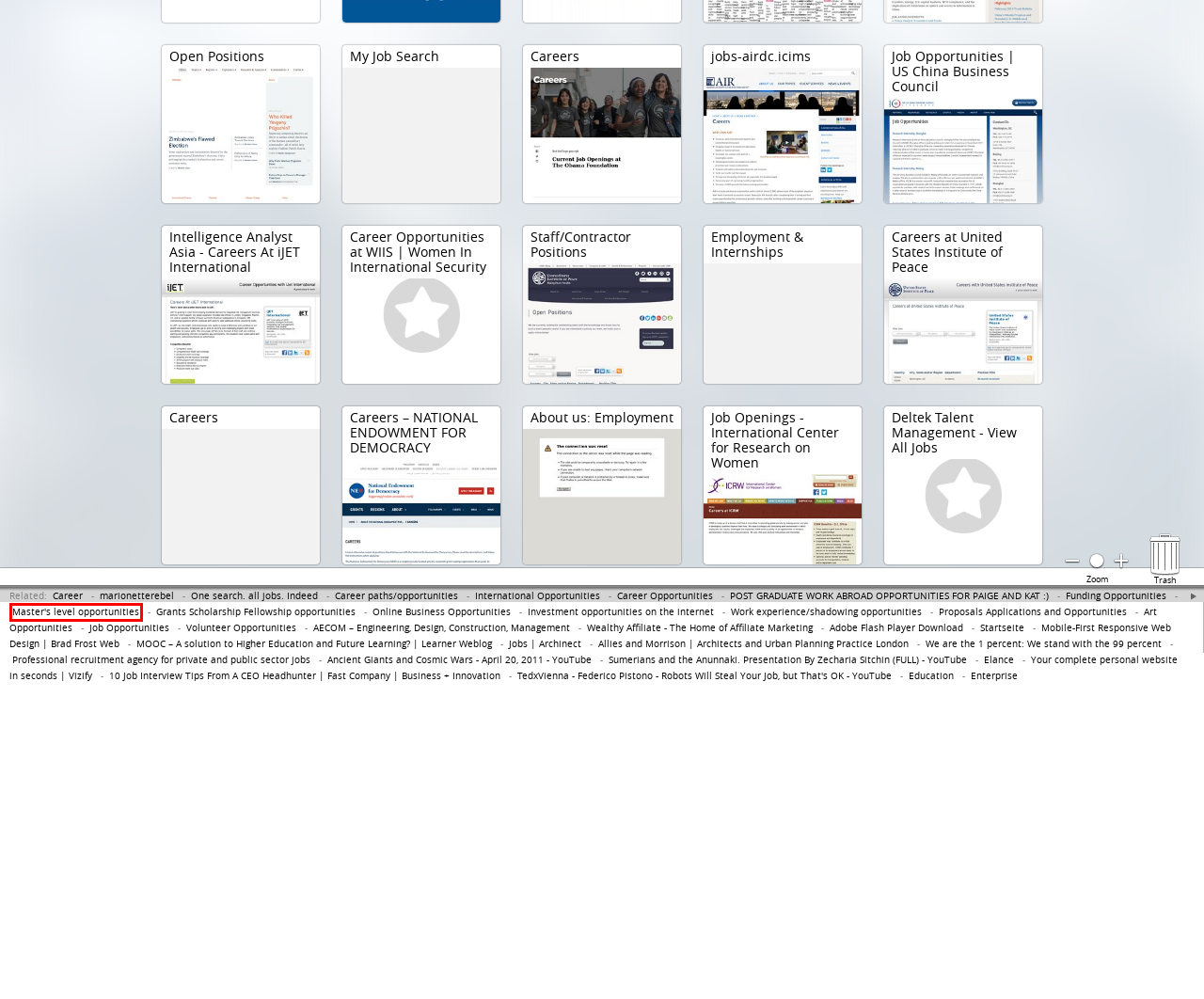You are given a screenshot depicting a webpage with a red bounding box around a UI element. Select the description that best corresponds to the new webpage after clicking the selected element. Here are the choices:
A. Jane Hall (marionetterebel) | Pearltrees
B. Investment opportunities on the internet | Pearltrees
C. Career paths/opportunities | Pearltrees
D. Master's level opportunities | Pearltrees
E. Job Opportunities - forestpunk | Pearltrees
F. Career Opportunities | Pearltrees
G. Proposals Applications and Opportunities | Pearltrees
H. Funding Opportunities | Pearltrees

D